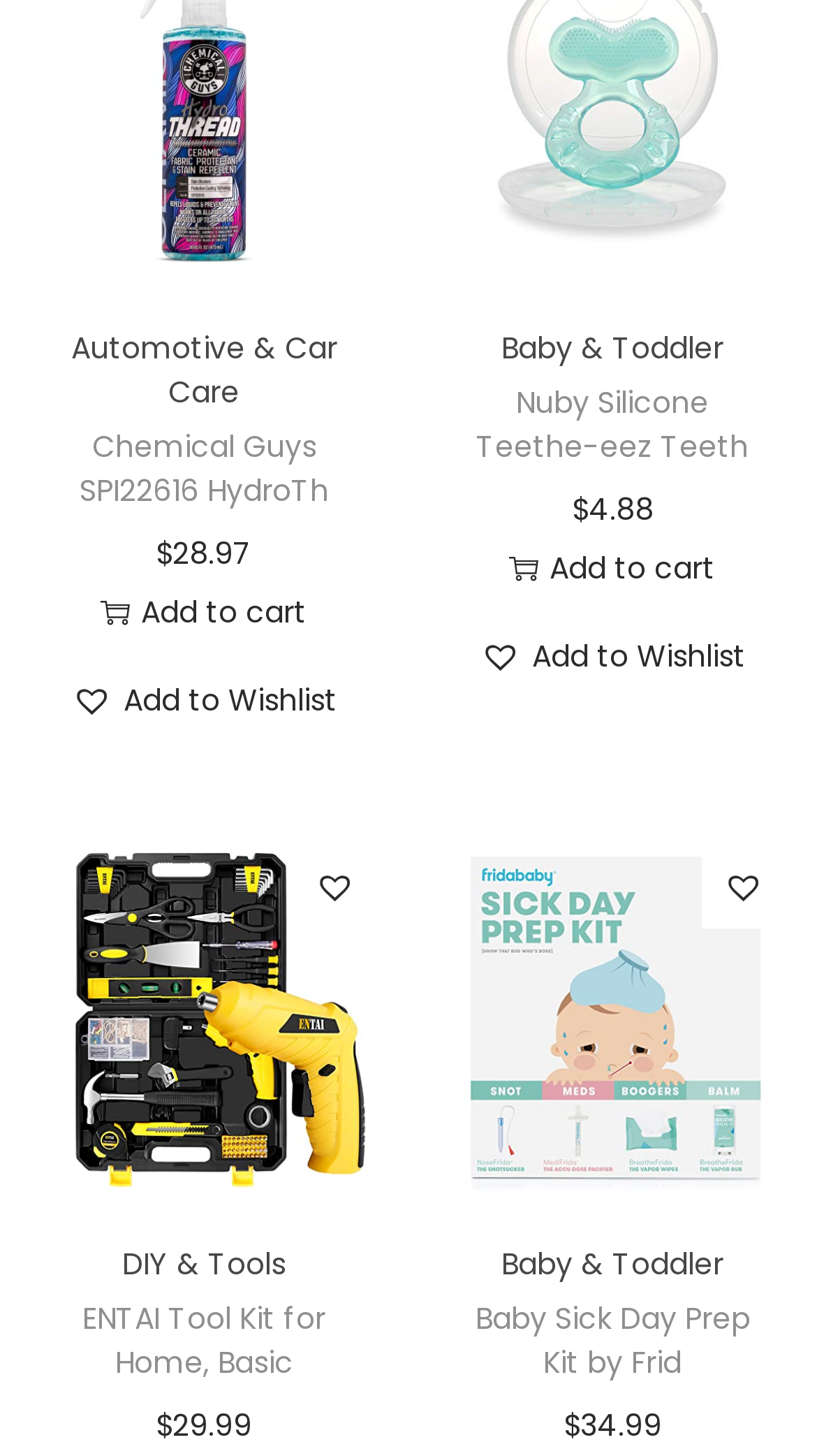Provide a one-word or brief phrase answer to the question:
What is the function of the button with the text 'Add to Wishlist'?

Add product to wishlist